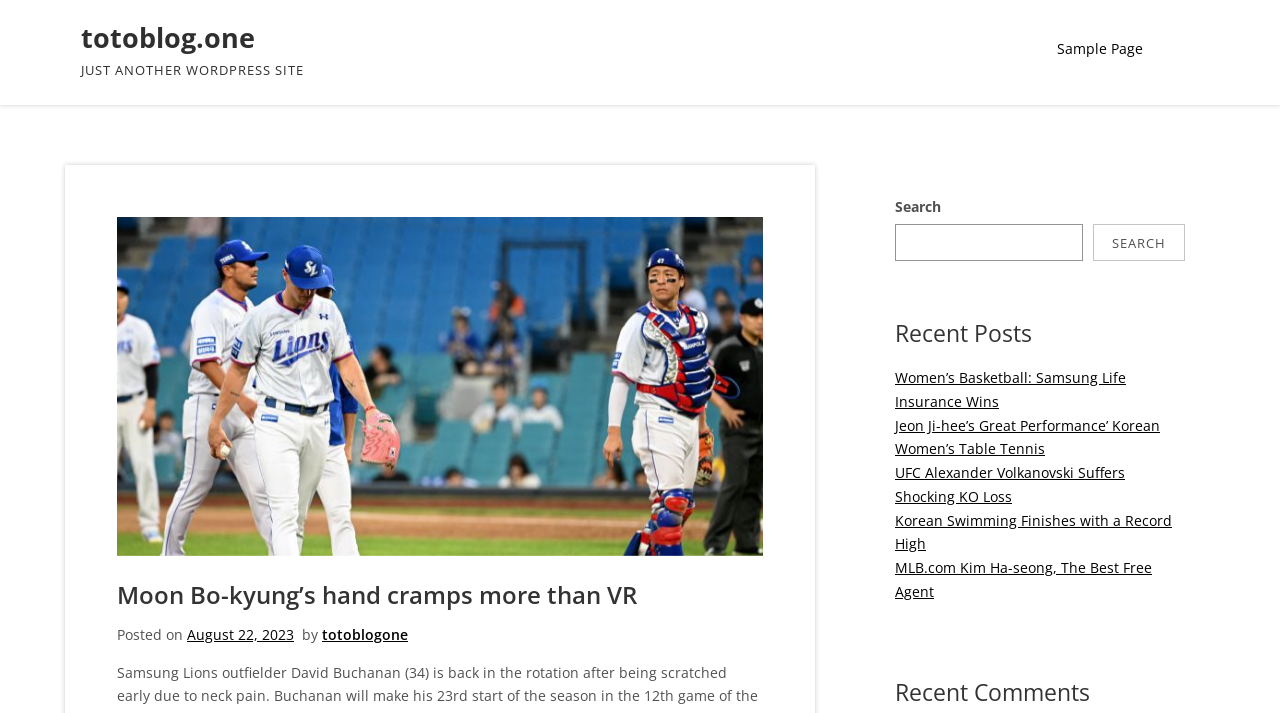Please mark the bounding box coordinates of the area that should be clicked to carry out the instruction: "Check Recent Comments".

[0.699, 0.953, 0.926, 0.989]